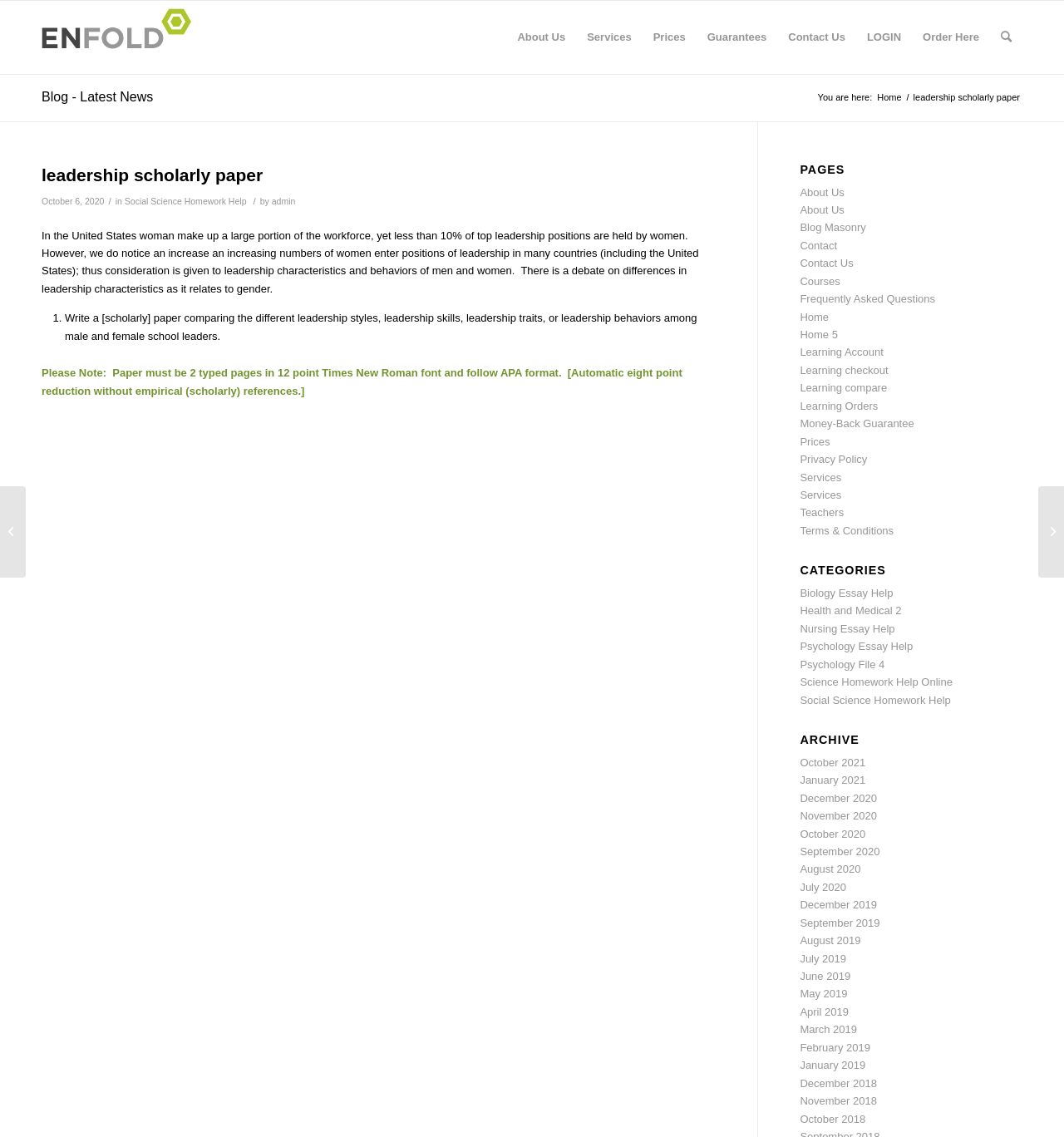Please find the bounding box coordinates of the section that needs to be clicked to achieve this instruction: "Click on the 'About Us' menu item".

[0.476, 0.001, 0.542, 0.065]